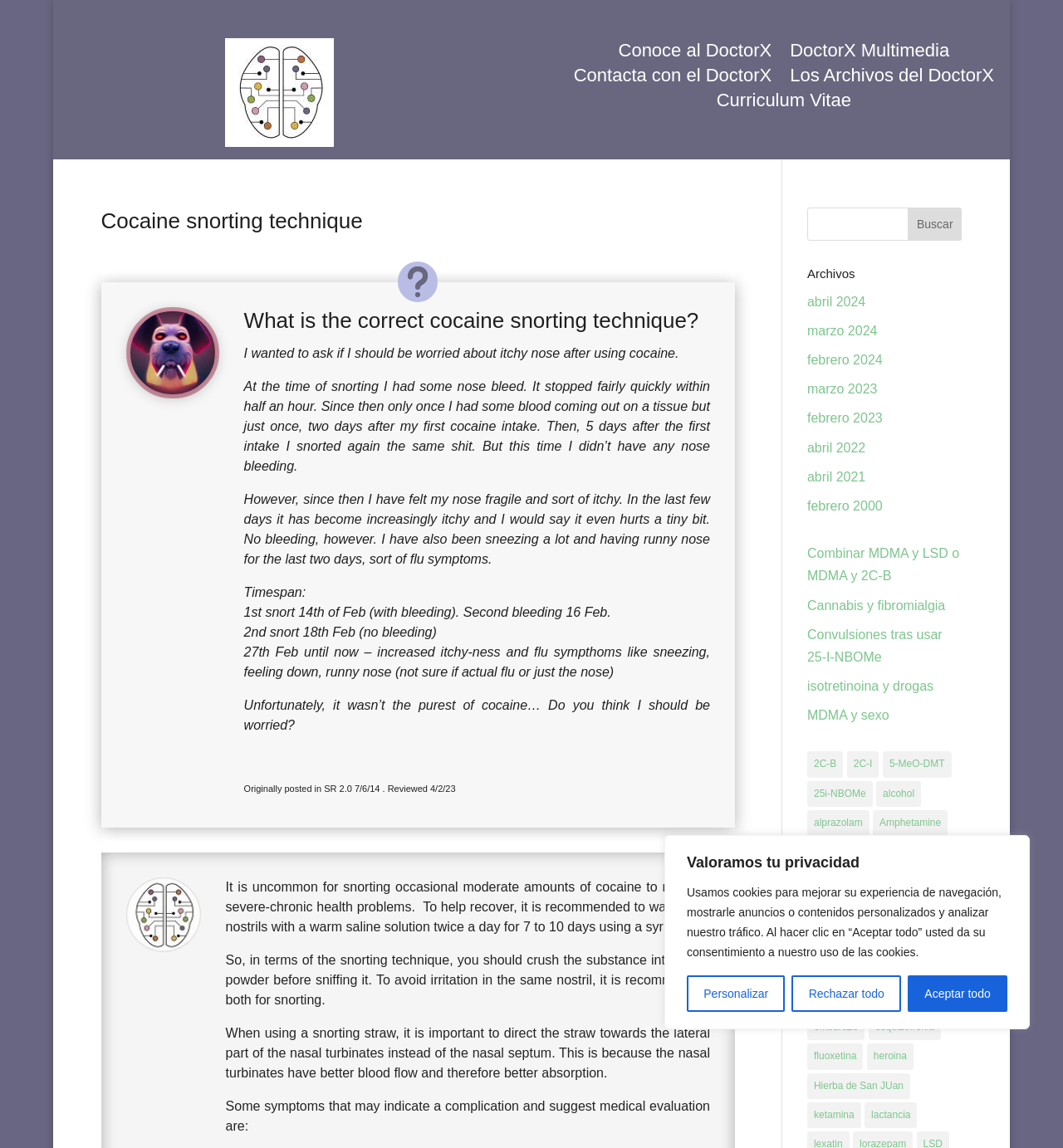Specify the bounding box coordinates of the area to click in order to follow the given instruction: "View the 'Cocaine snorting technique' article."

[0.095, 0.181, 0.691, 0.213]